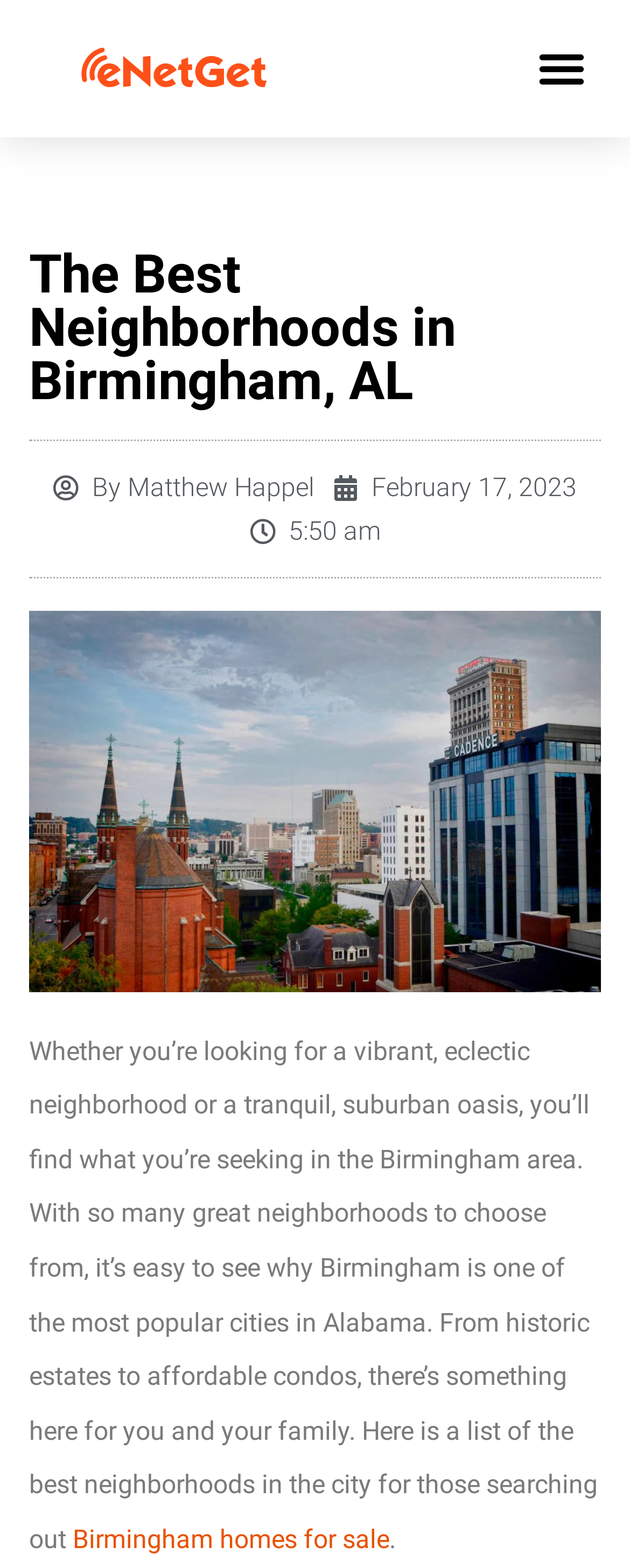Generate a comprehensive description of the contents of the webpage.

The webpage appears to be an article about the best neighborhoods in Birmingham, Alabama. At the top left corner, there is an eNetGet logo, which is an image linked to the eNetGet website. Next to the logo, there is a menu toggle button. 

Below the logo, there is a heading that reads "The Best Neighborhoods in Birmingham, AL". Underneath the heading, there are two links: one to the author's name, Matthew Happel, and another to the publication date, February 17, 2023. To the right of these links, there is a static text displaying the time "5:50 am".

Further down, there is a large link that takes up most of the width of the page, which is also an image. This link appears to be a title image for the article, and it has the same text as the heading above. 

Below the title image, there is a block of text that summarizes the article. The text explains that Birmingham has various neighborhoods to choose from, ranging from vibrant and eclectic to tranquil and suburban, and that there's something for everyone in the city. 

At the bottom of the page, there is a link to "Birmingham homes for sale", which is followed by a period and a non-breaking space.